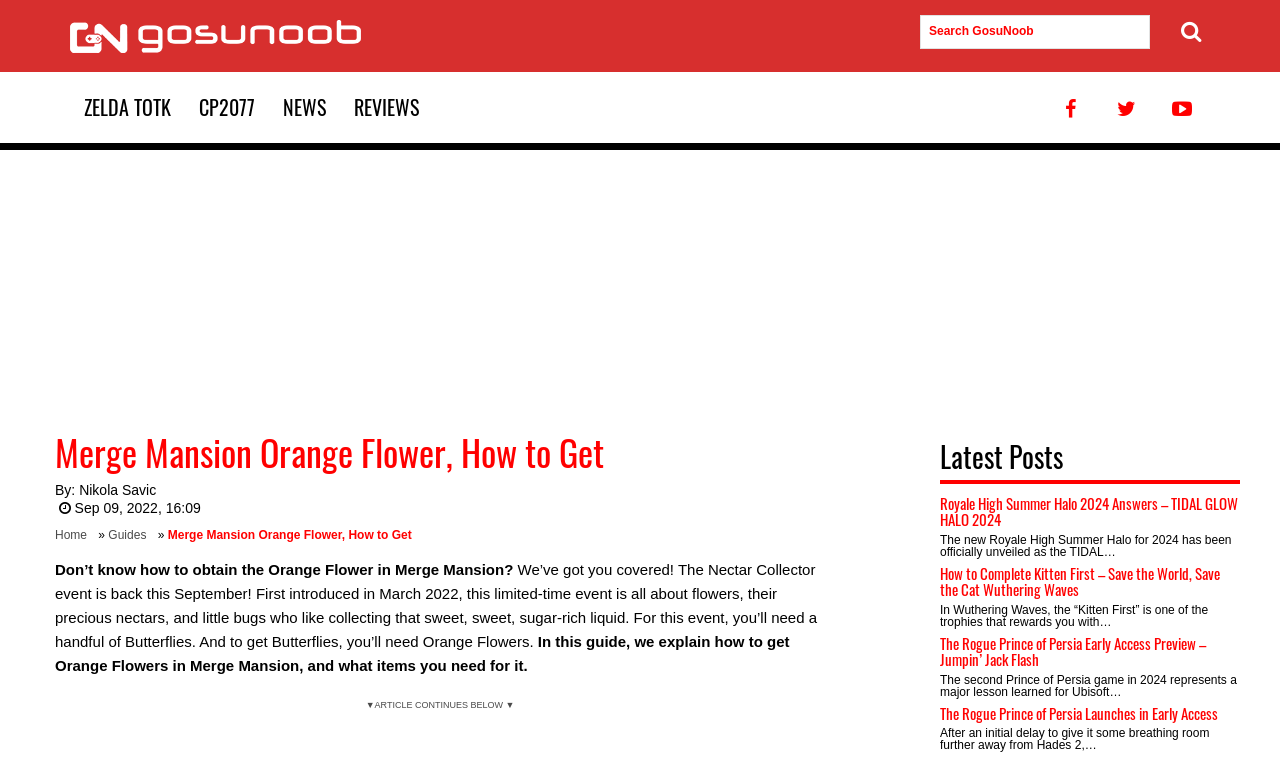From the element description: "Zelda TotK", extract the bounding box coordinates of the UI element. The coordinates should be expressed as four float numbers between 0 and 1, in the order [left, top, right, bottom].

[0.055, 0.094, 0.145, 0.185]